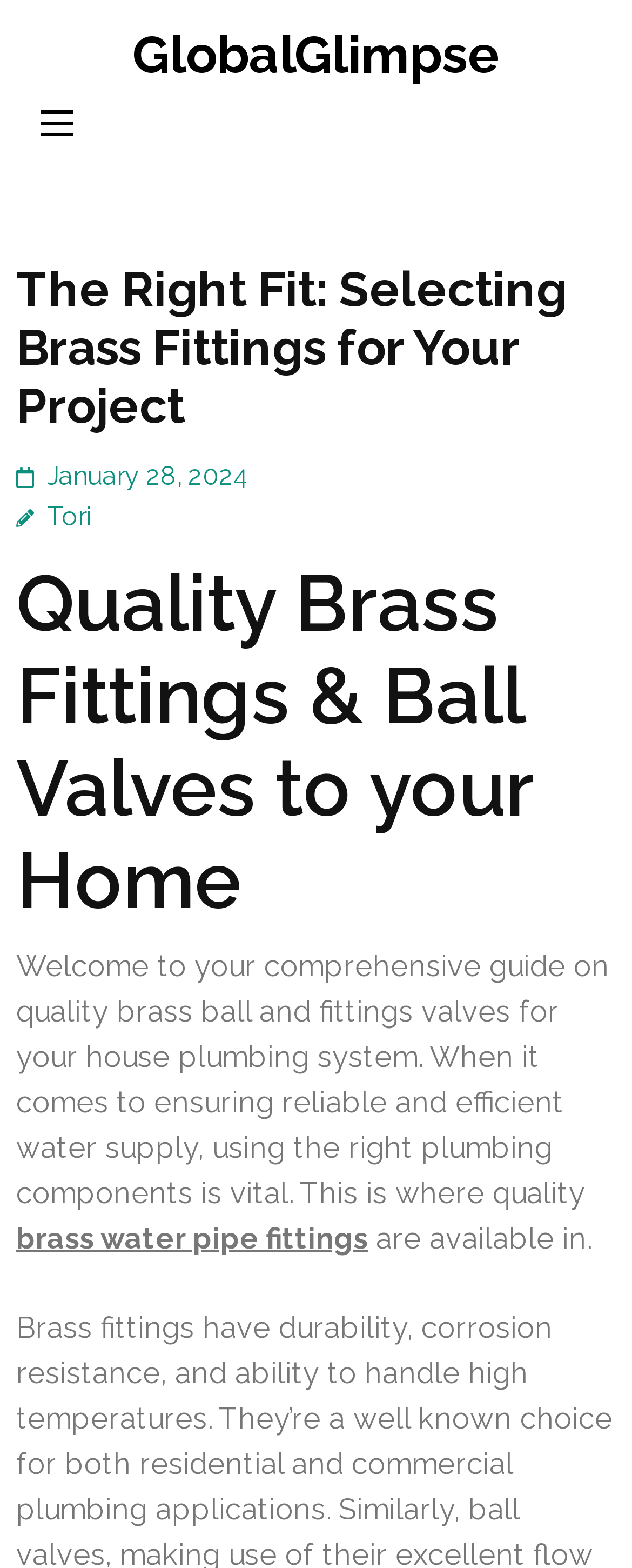What is the purpose of using quality brass ball and fittings valves?
Refer to the image and answer the question using a single word or phrase.

Reliable water supply